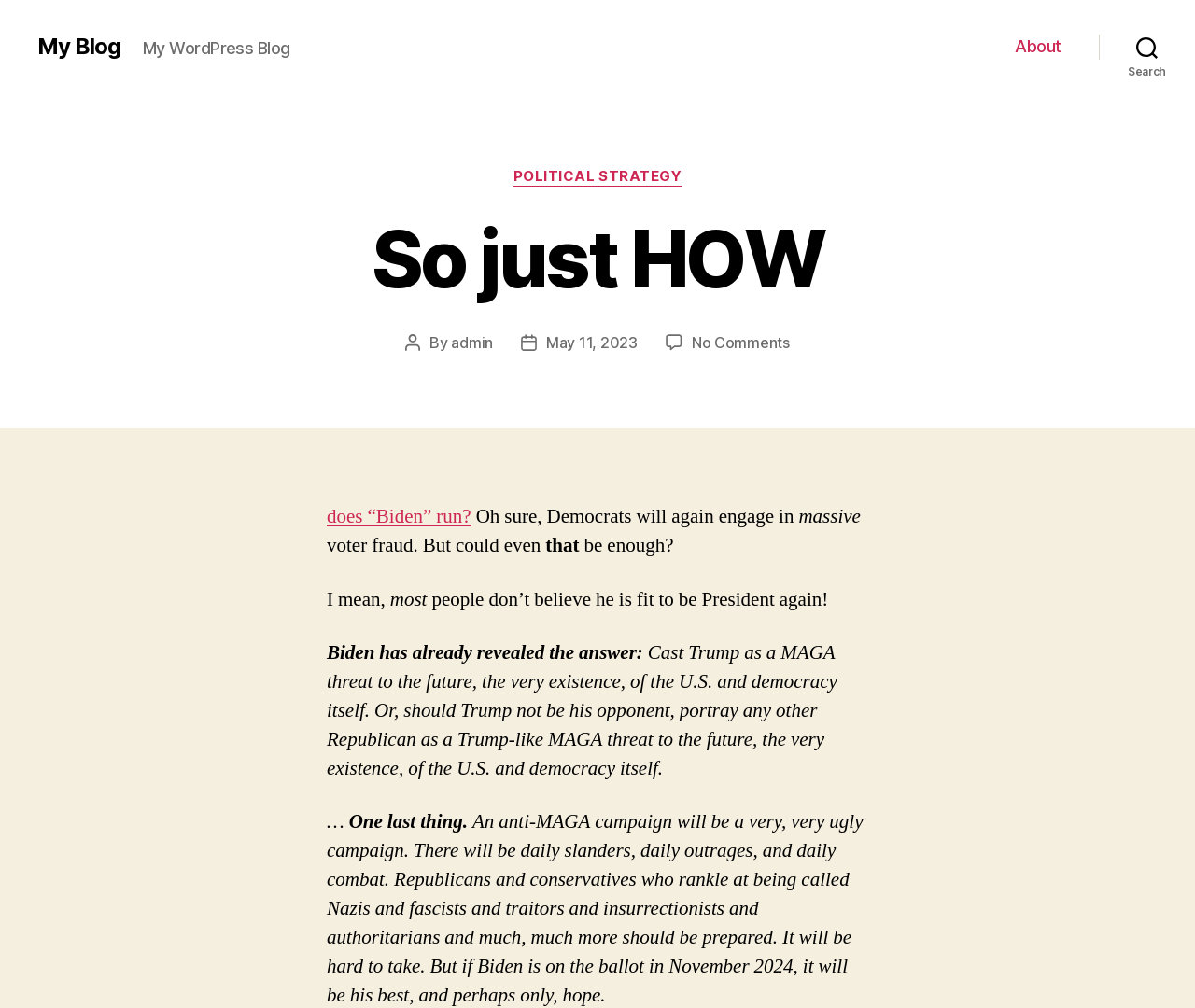Who is the author of the post?
Refer to the image and give a detailed answer to the question.

The author of the post can be found in the middle of the webpage, where it is written as 'By admin'.